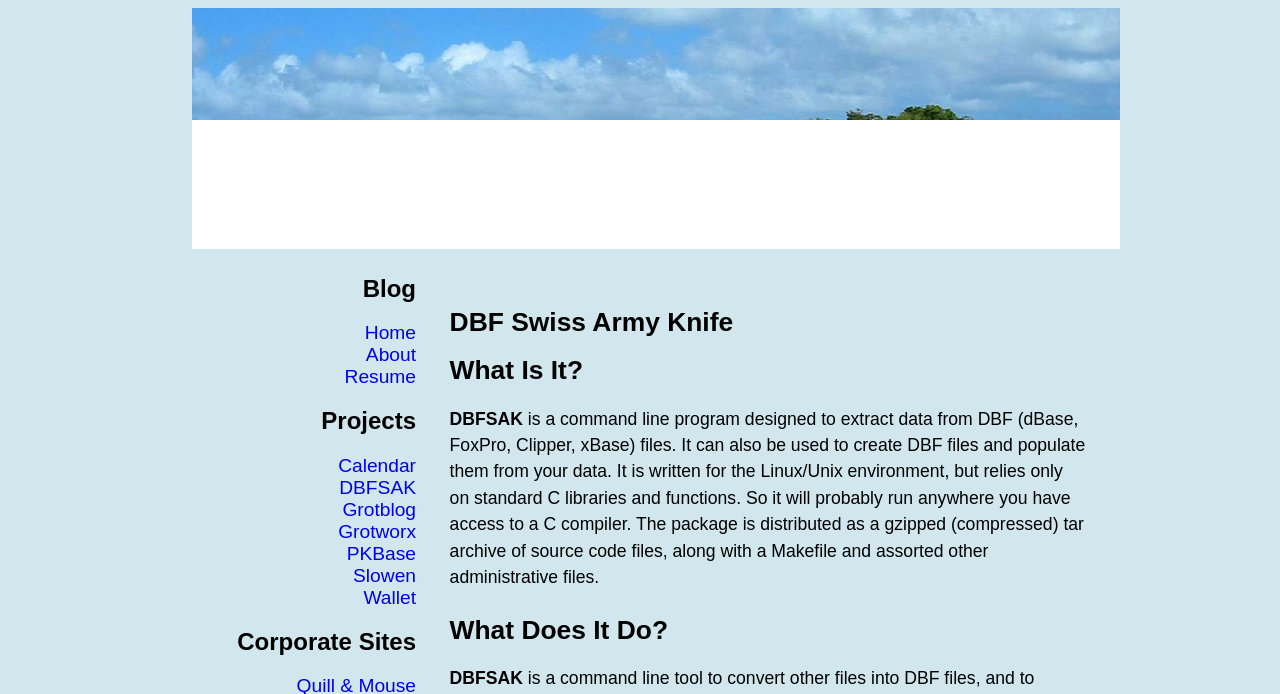What type of files can DBFSAK create?
Please provide a comprehensive answer based on the details in the screenshot.

I found the answer by reading the StaticText element that describes DBFSAK, which mentions that it can be used to create DBF files and populate them from your data.